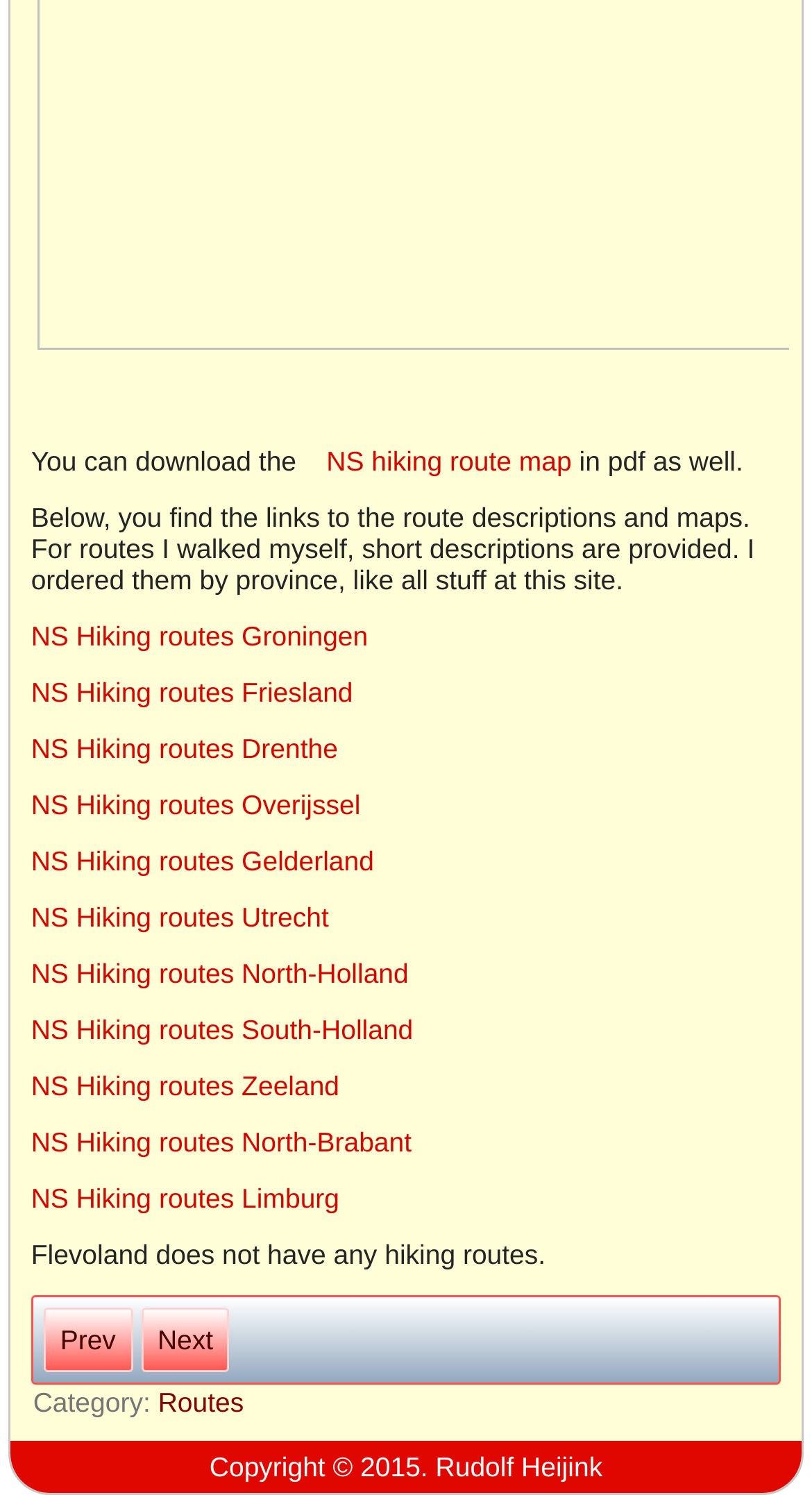Who is the copyright holder of the website?
Using the image as a reference, deliver a detailed and thorough answer to the question.

I read the text 'Copyright © 2015. Rudolf Heijink' which indicates that Rudolf Heijink is the copyright holder of the website.